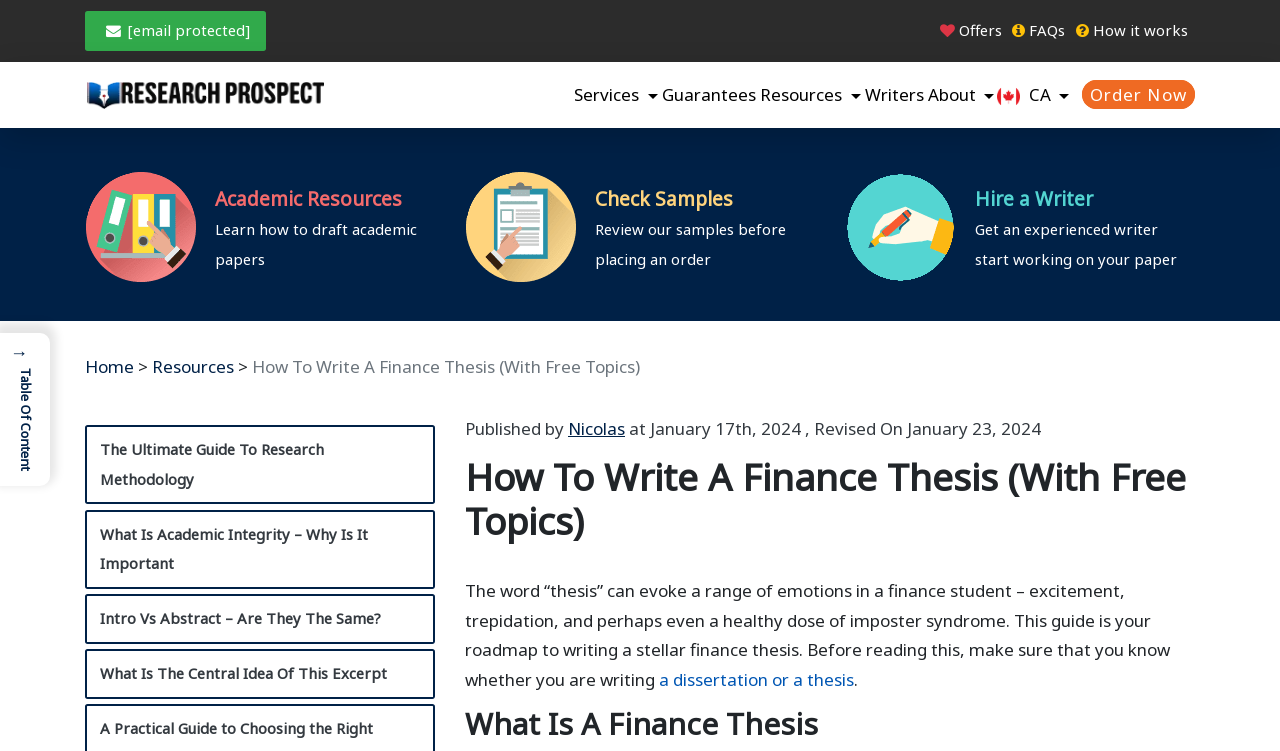How many links are there in the top navigation bar?
Respond with a short answer, either a single word or a phrase, based on the image.

8